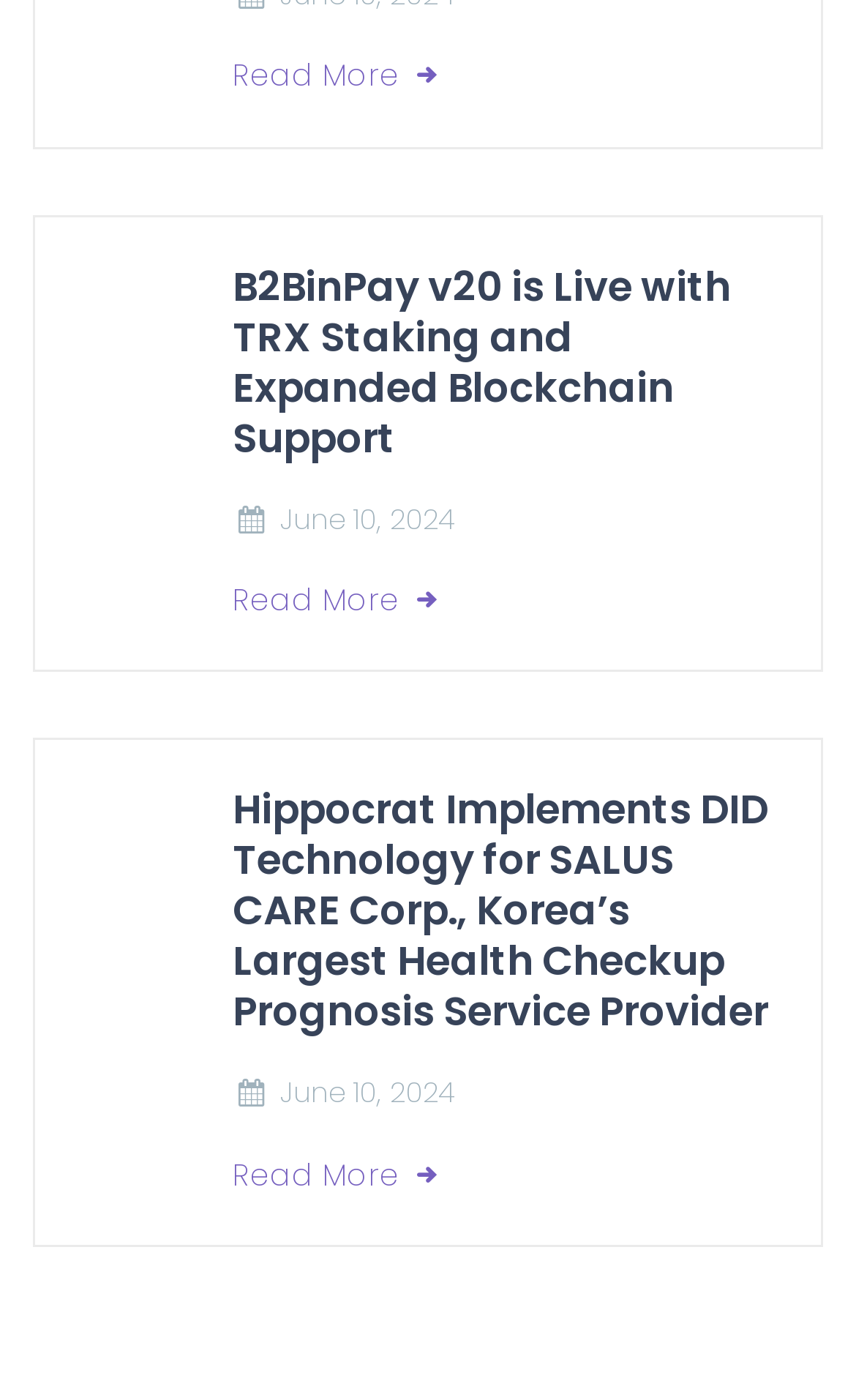What is the title of the first news article?
From the screenshot, supply a one-word or short-phrase answer.

B2BinPay v20 is Live